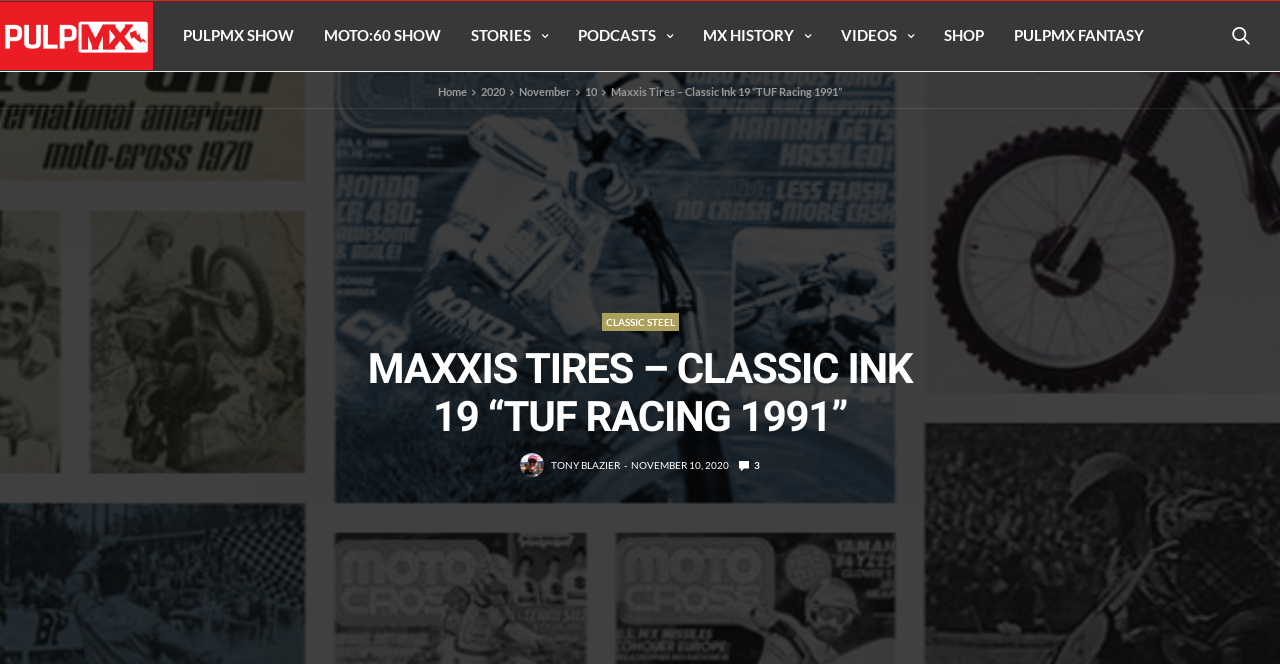Please predict the bounding box coordinates (top-left x, top-left y, bottom-right x, bottom-right y) for the UI element in the screenshot that fits the description: parent_node: PULPMX SHOW

[0.0, 0.0, 0.12, 0.107]